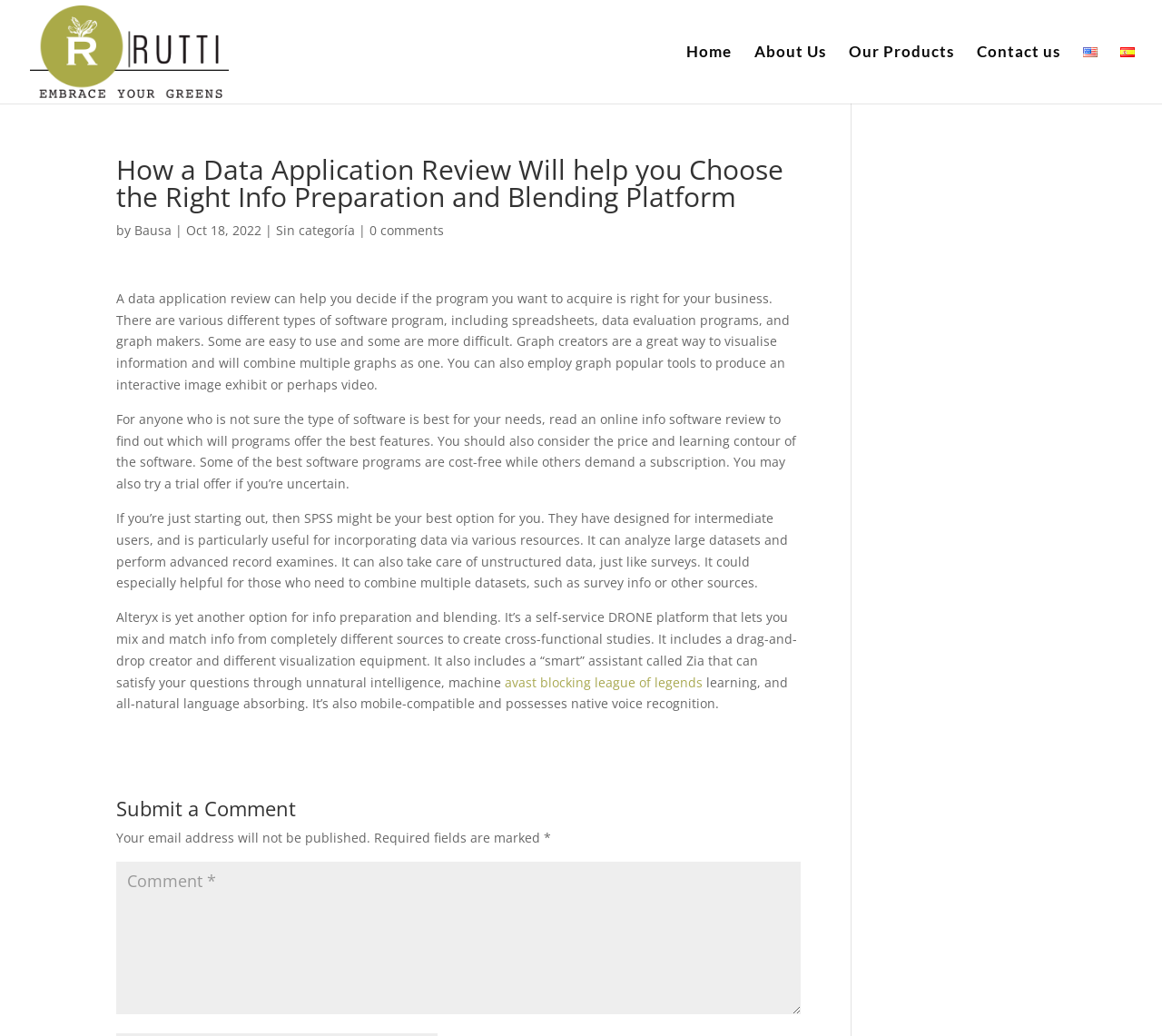What is the purpose of graph creators?
From the image, provide a succinct answer in one word or a short phrase.

To visualize information